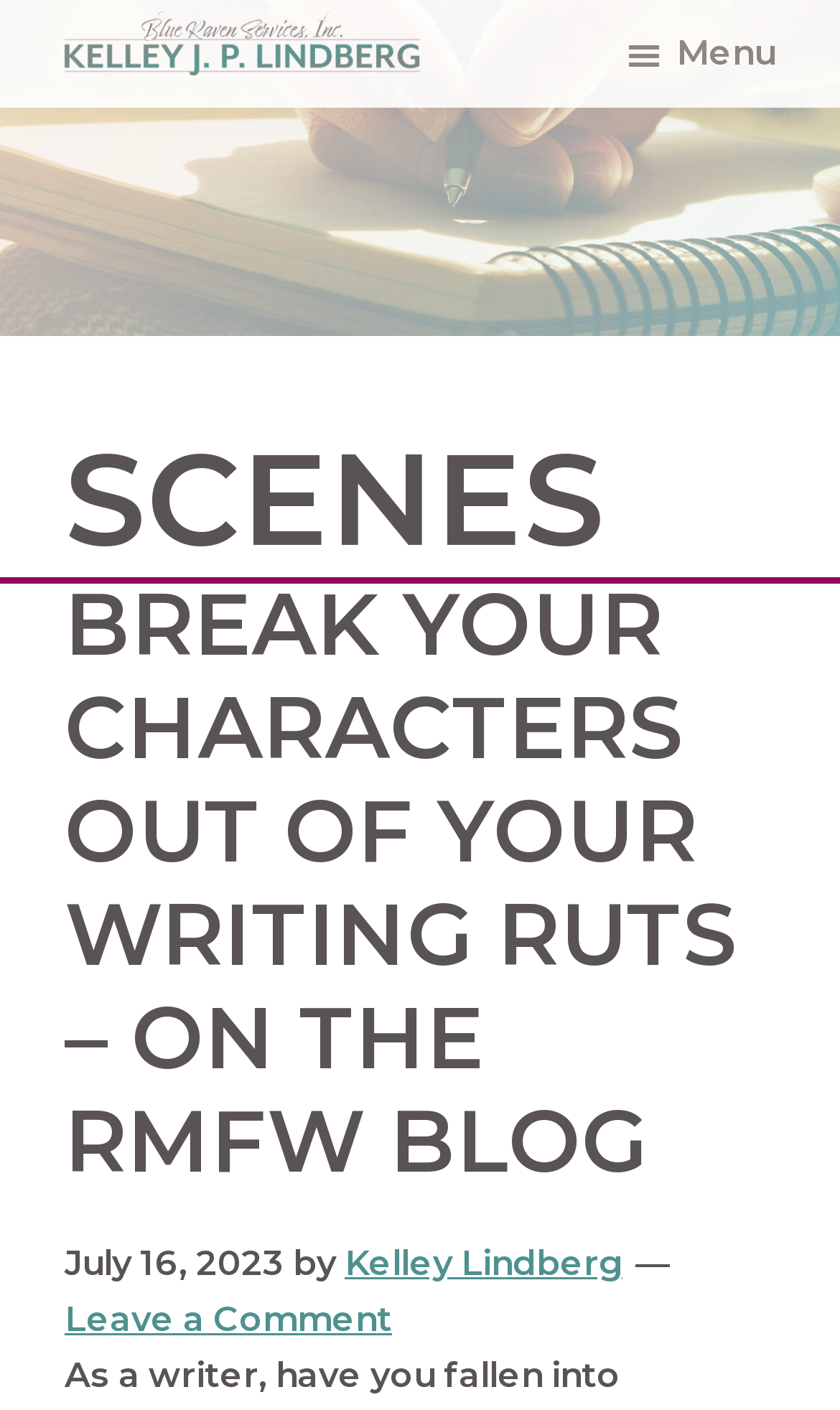Using floating point numbers between 0 and 1, provide the bounding box coordinates in the format (top-left x, top-left y, bottom-right x, bottom-right y). Locate the UI element described here: December 22, 2022December 22, 2022

None